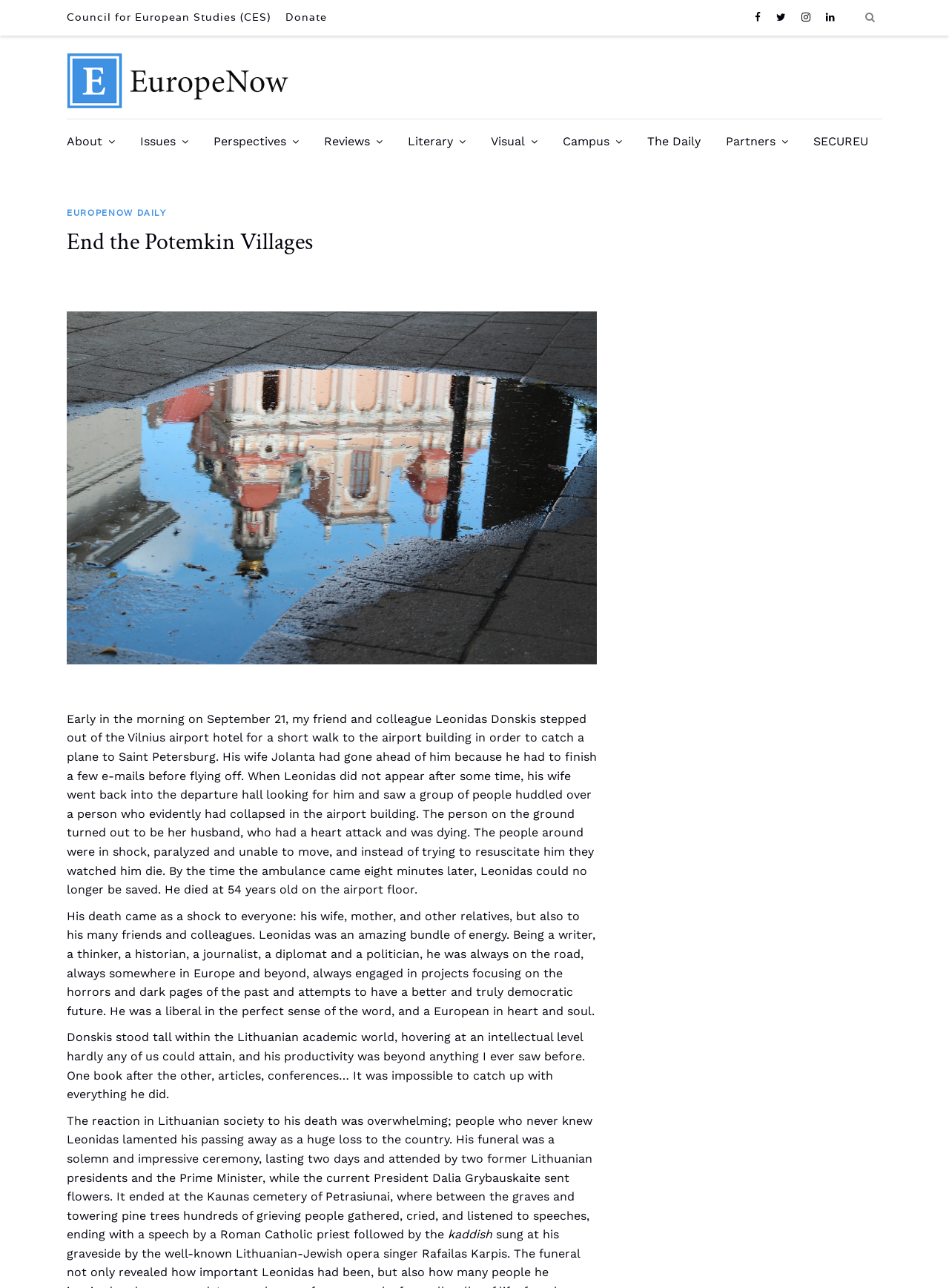Please specify the bounding box coordinates for the clickable region that will help you carry out the instruction: "Click the 'Donate' link".

[0.293, 0.002, 0.352, 0.025]